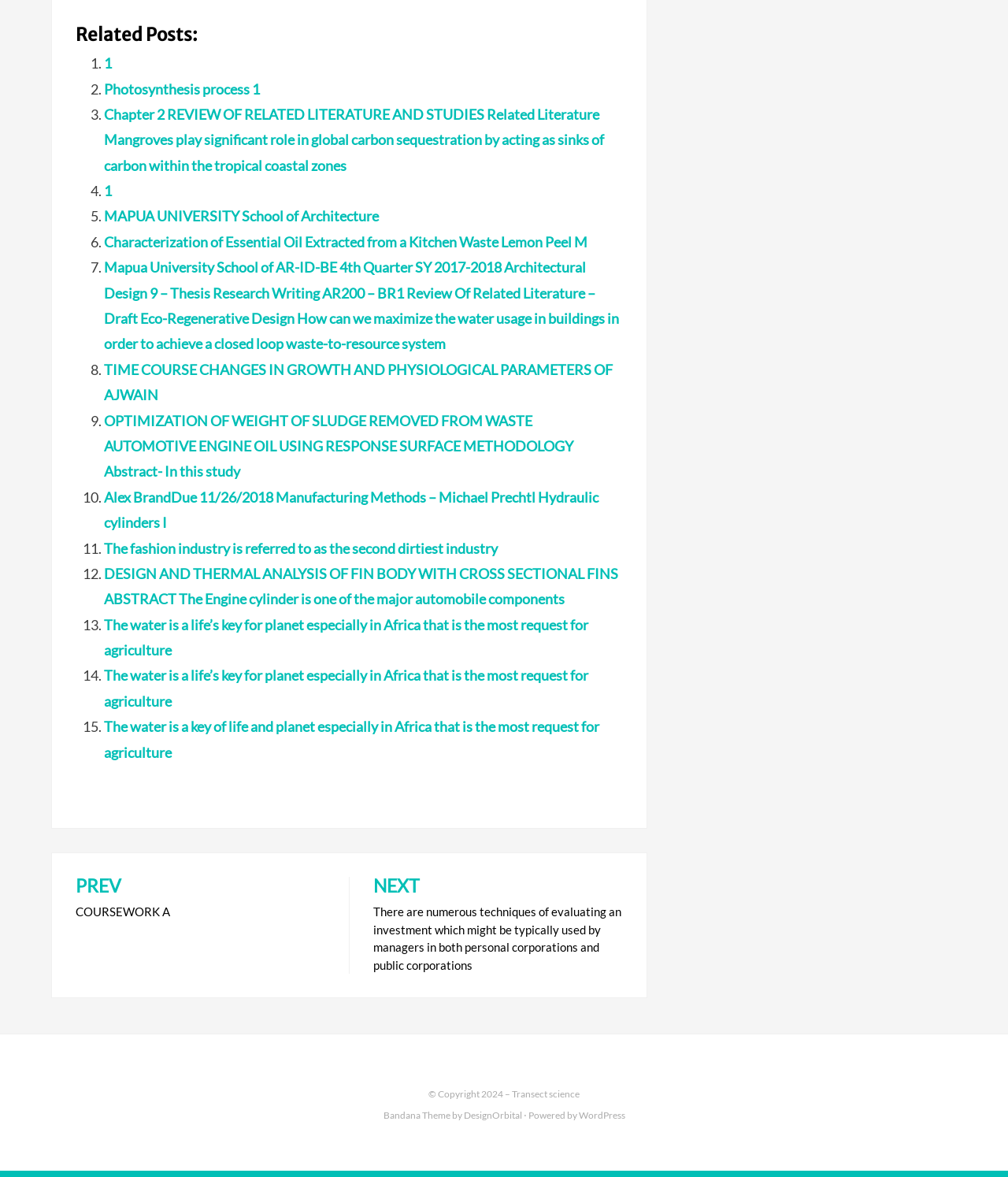Answer the following query with a single word or phrase:
How many related posts are listed on this page?

15